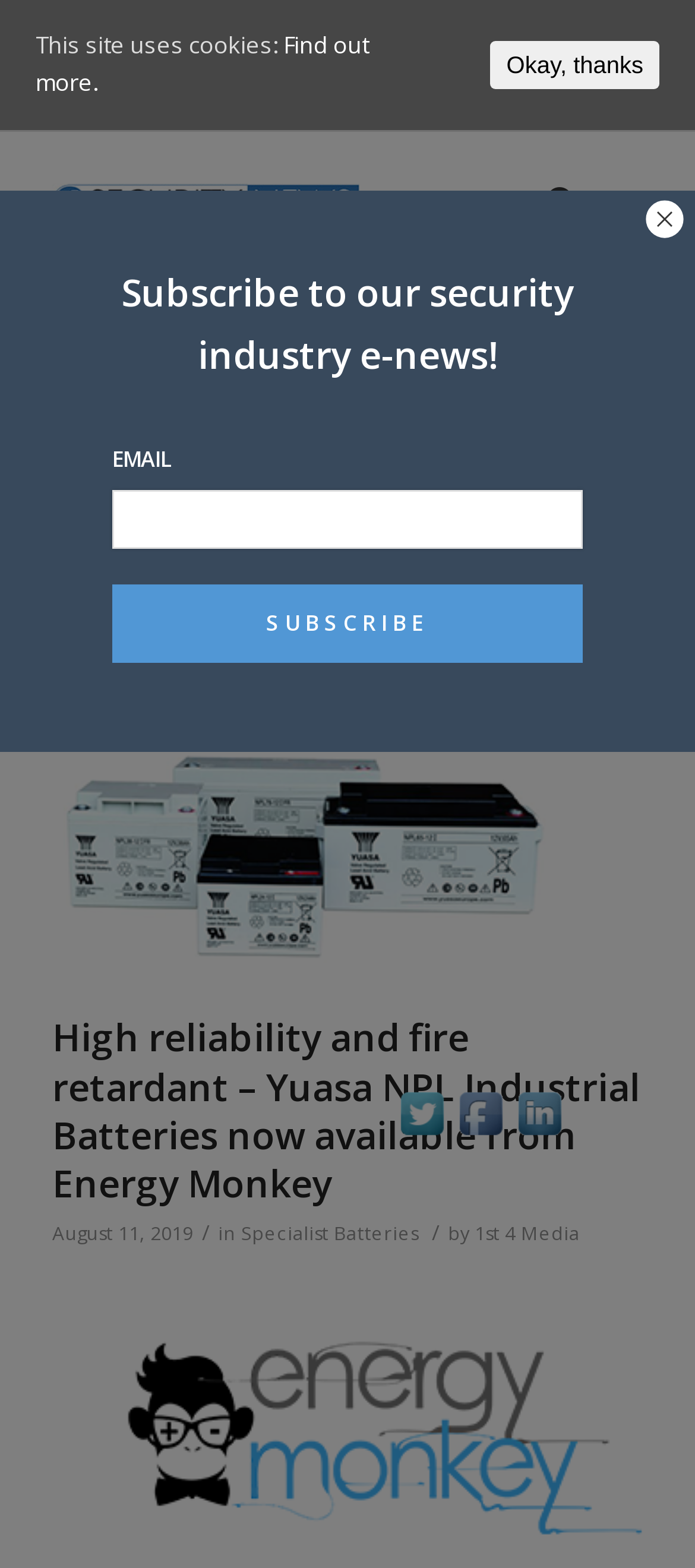Give a short answer using one word or phrase for the question:
How many social media links are present?

3